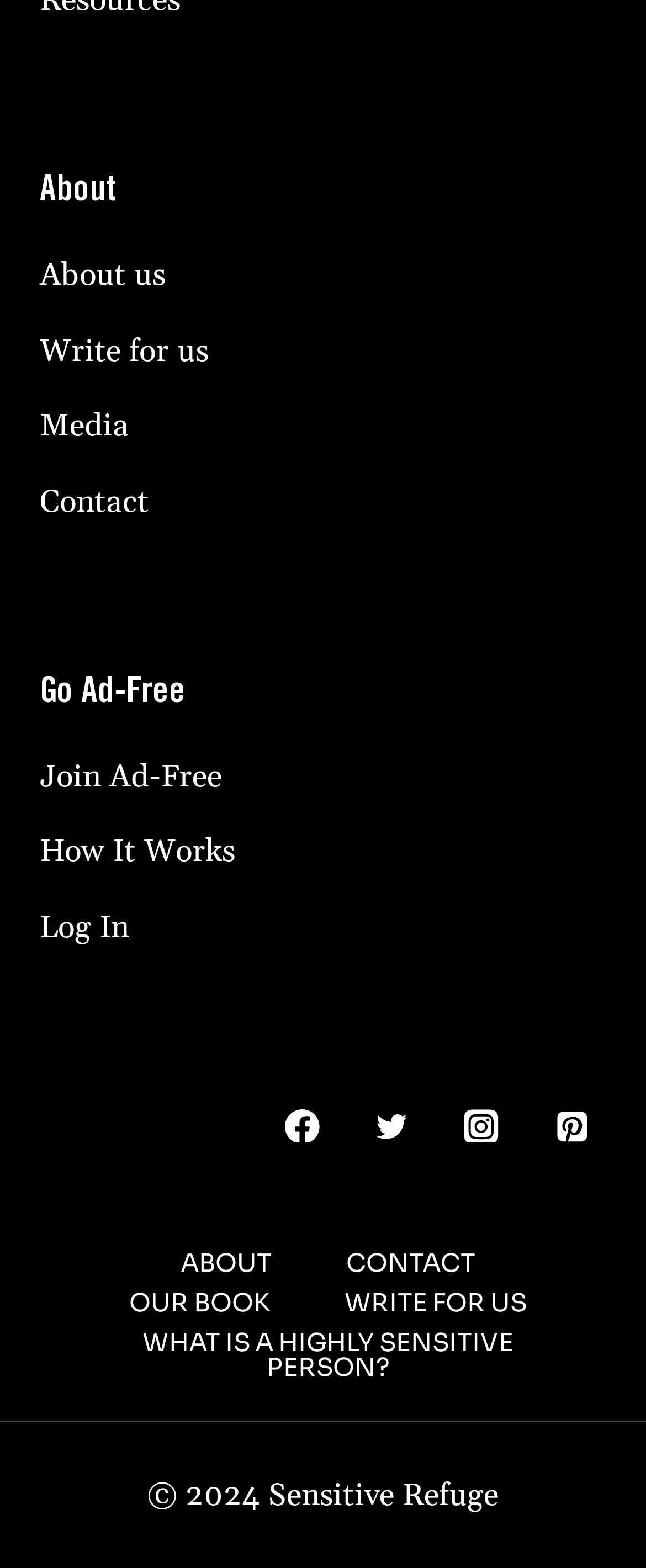Provide the bounding box coordinates for the UI element that is described as: "Contact".

[0.478, 0.793, 0.794, 0.818]